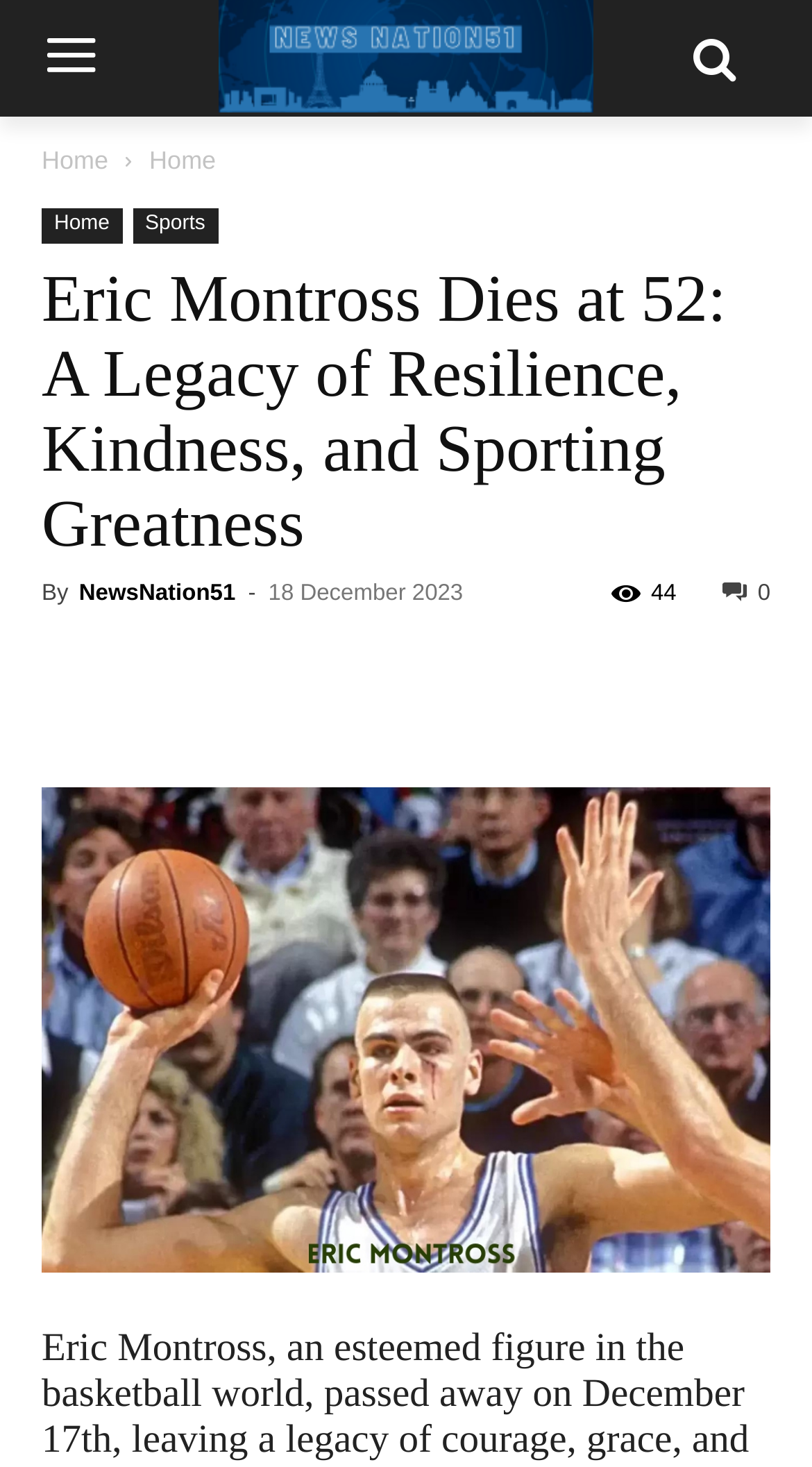Provide your answer in one word or a succinct phrase for the question: 
Is there an image in the article?

Yes